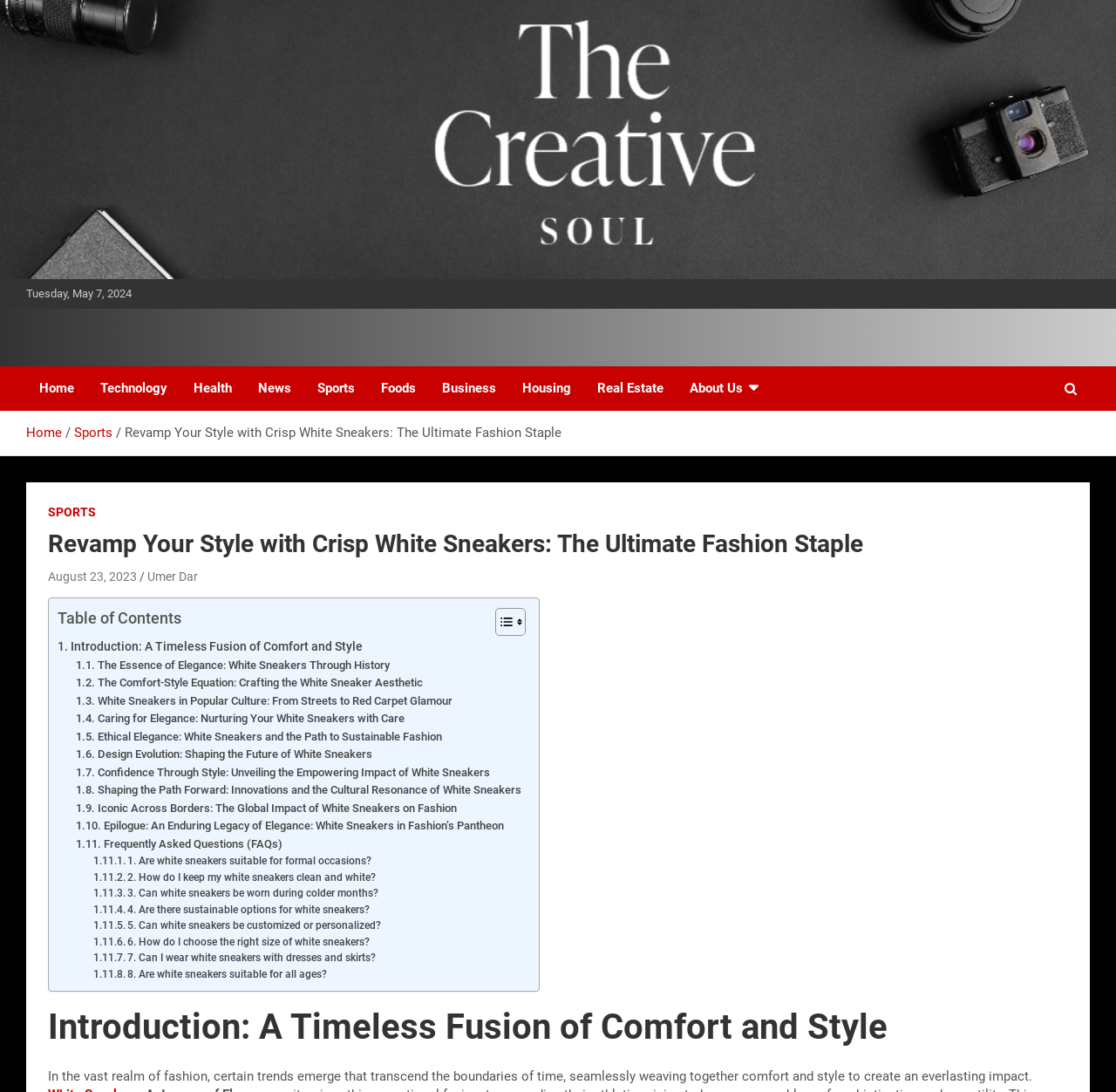Locate the bounding box coordinates of the area you need to click to fulfill this instruction: 'Toggle the table of contents'. The coordinates must be in the form of four float numbers ranging from 0 to 1: [left, top, right, bottom].

[0.432, 0.556, 0.467, 0.583]